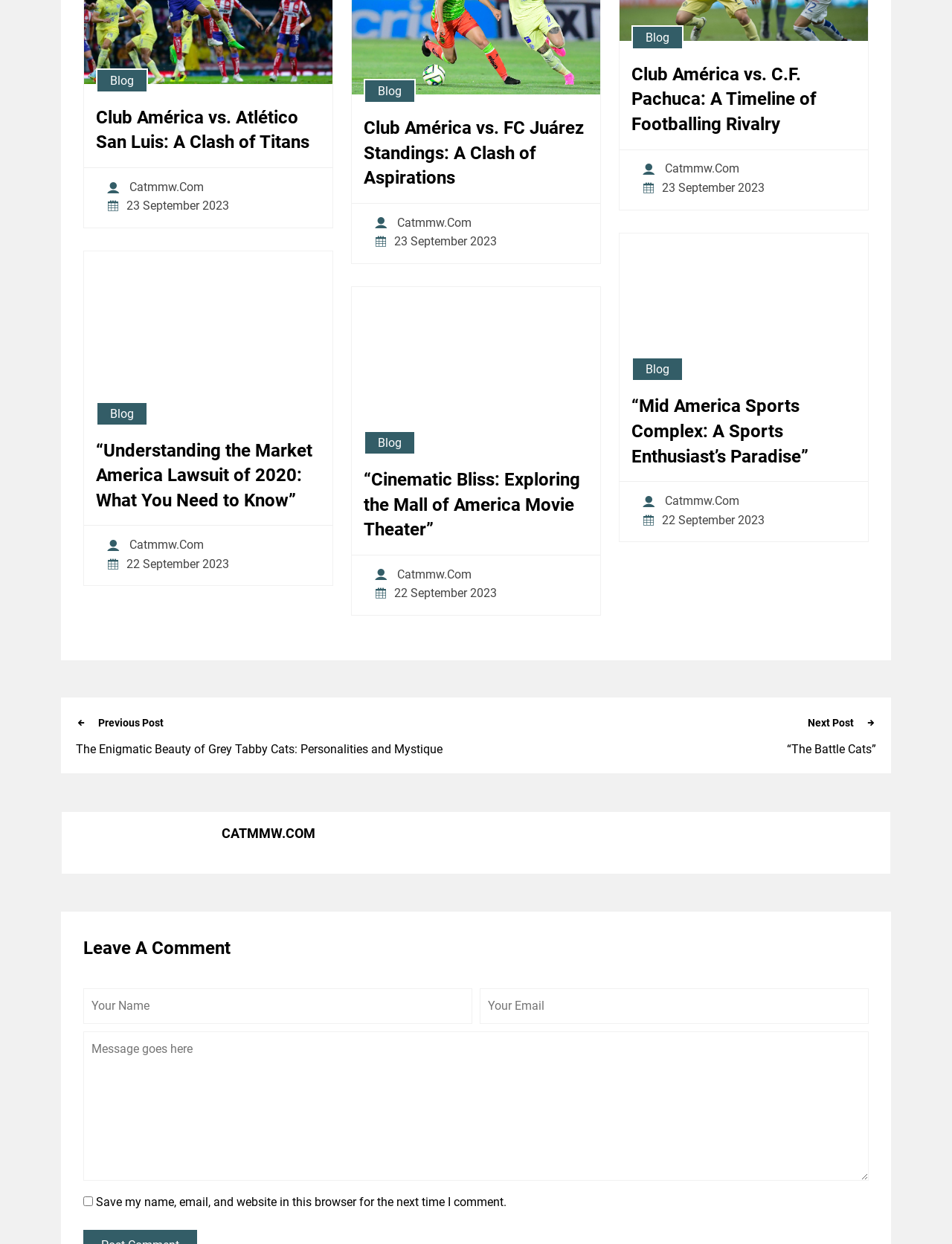What is the date of the article 'Club América vs. Atlético San Luis: A Clash of Titans'?
Please provide a comprehensive answer to the question based on the webpage screenshot.

The date of the article can be found next to the article title, which is '23 September 2023'.